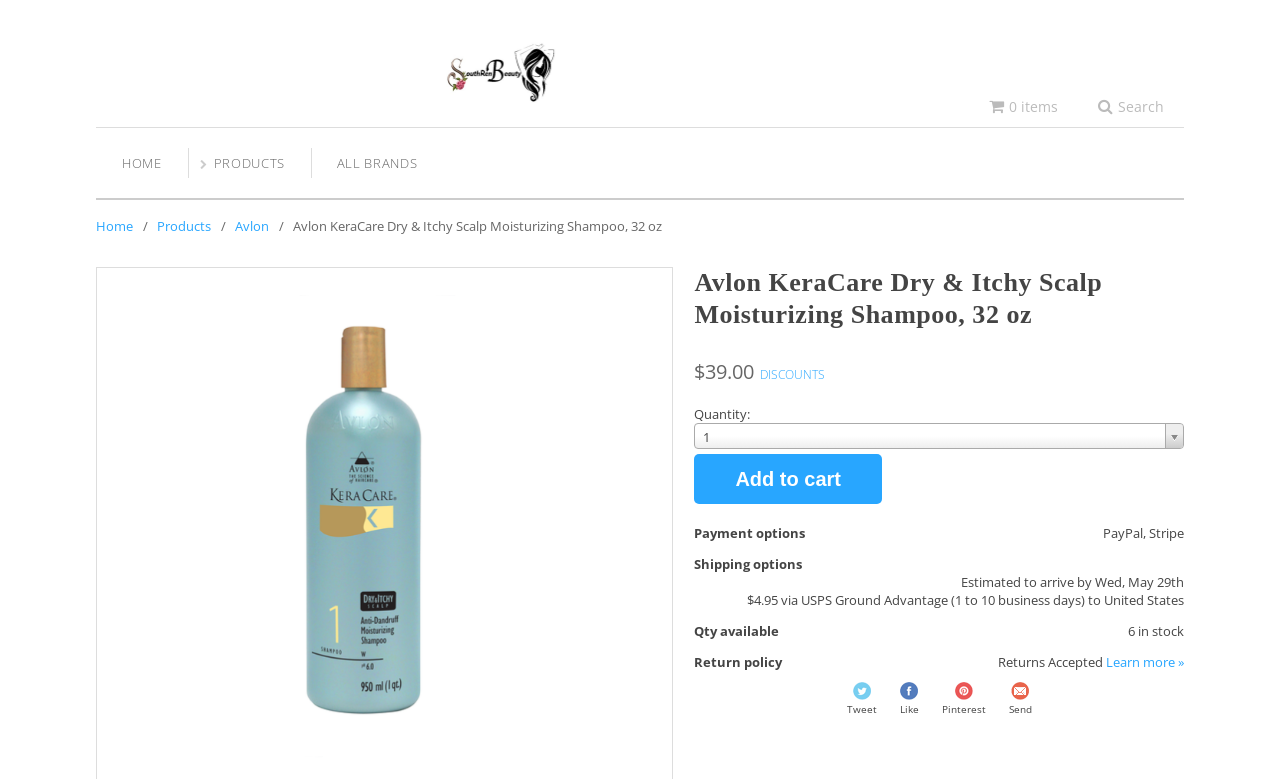What is the estimated delivery date?
Look at the image and respond with a one-word or short phrase answer.

Wed, May 29th